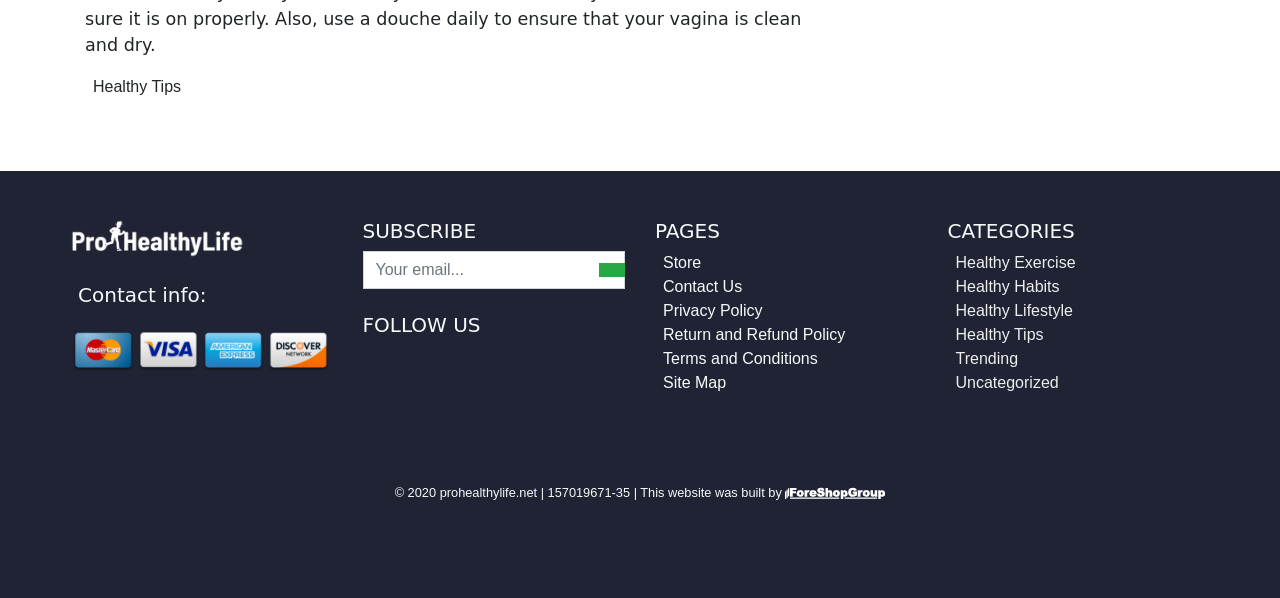Please identify the bounding box coordinates of the clickable area that will allow you to execute the instruction: "Contact us".

[0.518, 0.464, 0.58, 0.493]